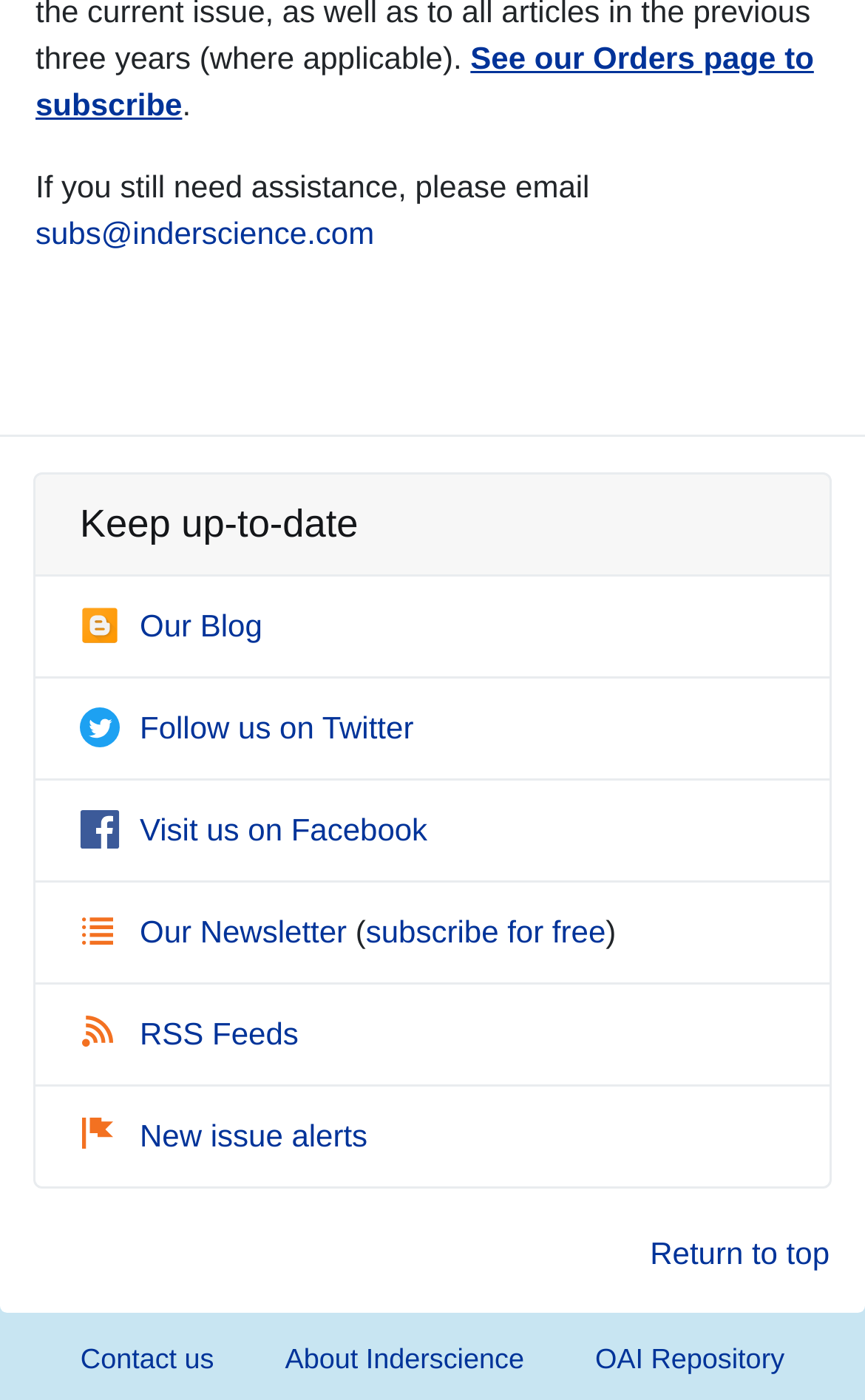What is the email address to contact for assistance?
Refer to the image and provide a concise answer in one word or phrase.

subs@inderscience.com